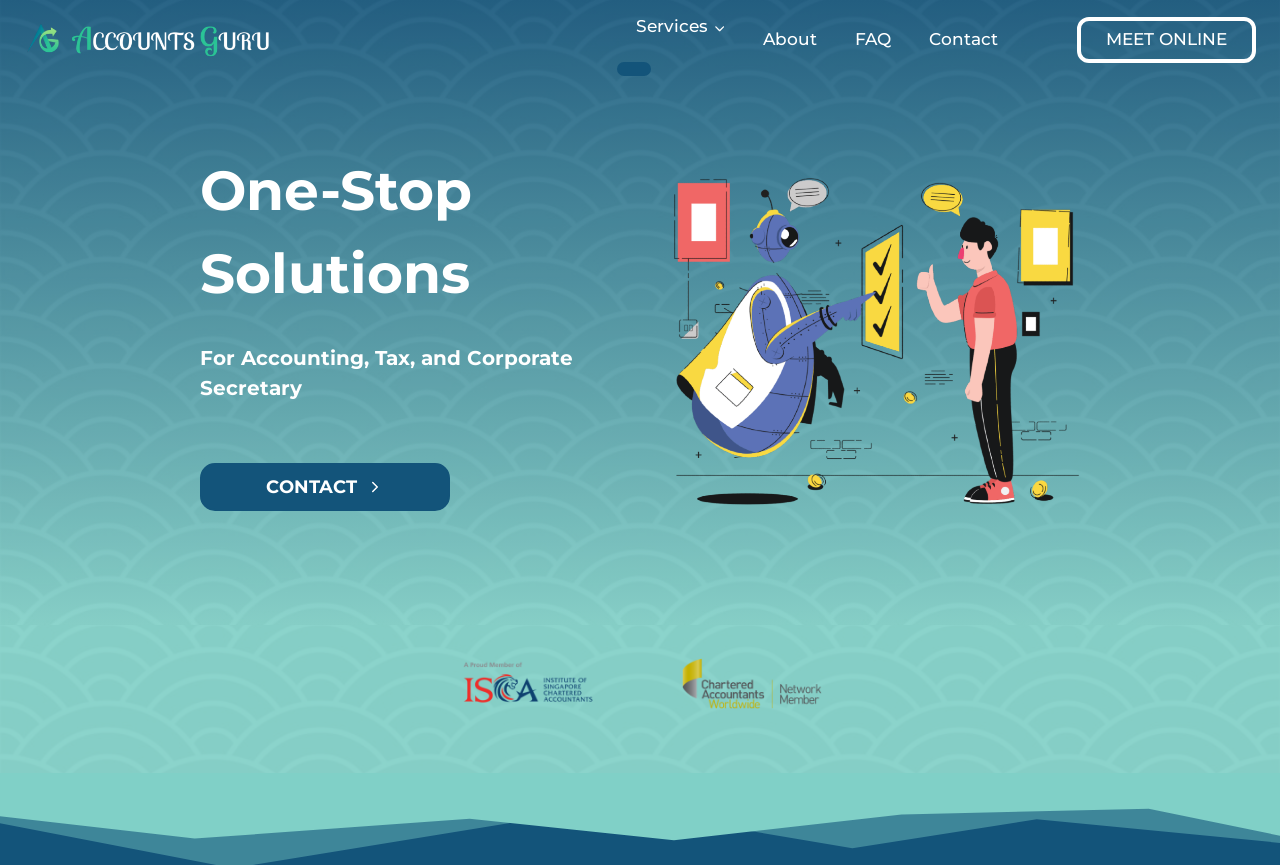Bounding box coordinates are to be given in the format (top-left x, top-left y, bottom-right x, bottom-right y). All values must be floating point numbers between 0 and 1. Provide the bounding box coordinate for the UI element described as: parent_node: Services aria-label="Expand child menu"

[0.482, 0.072, 0.509, 0.088]